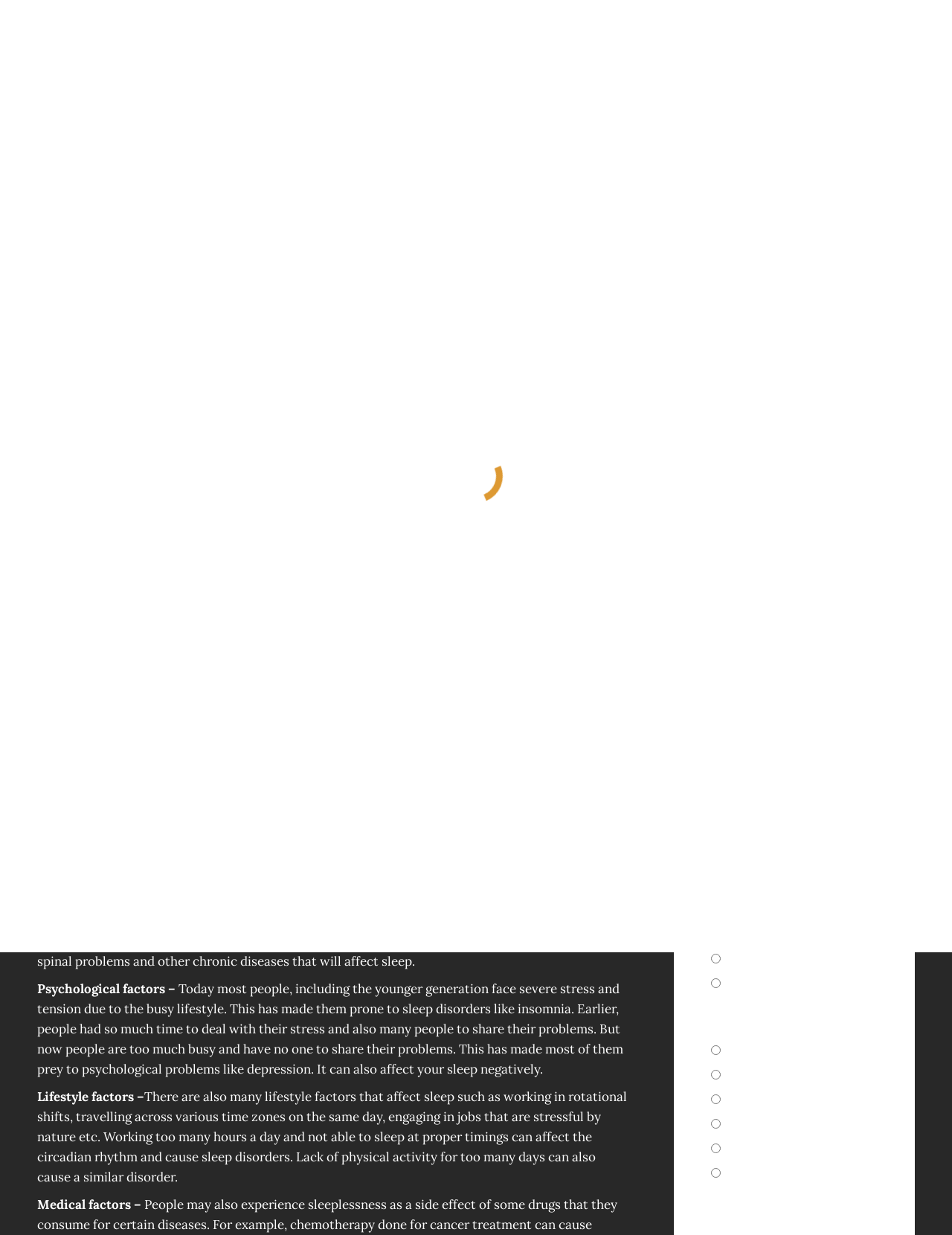How many links are there in the top navigation menu?
Based on the visual information, provide a detailed and comprehensive answer.

I counted the number of links in the top navigation menu, which are 'Home', 'About', 'Blogs', 'FAQ', 'Gallery', 'Contact', and 'Cart'. There are 7 links in total.